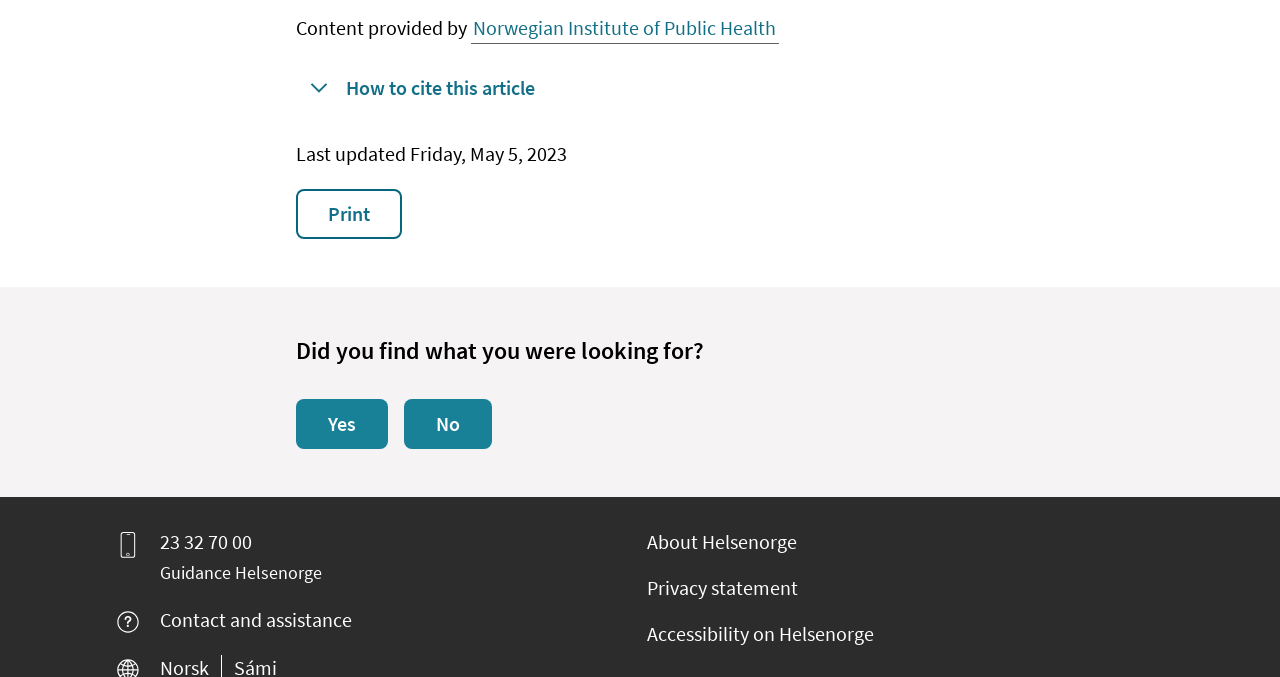Specify the bounding box coordinates of the area that needs to be clicked to achieve the following instruction: "Click the 'No' button".

[0.316, 0.59, 0.384, 0.663]